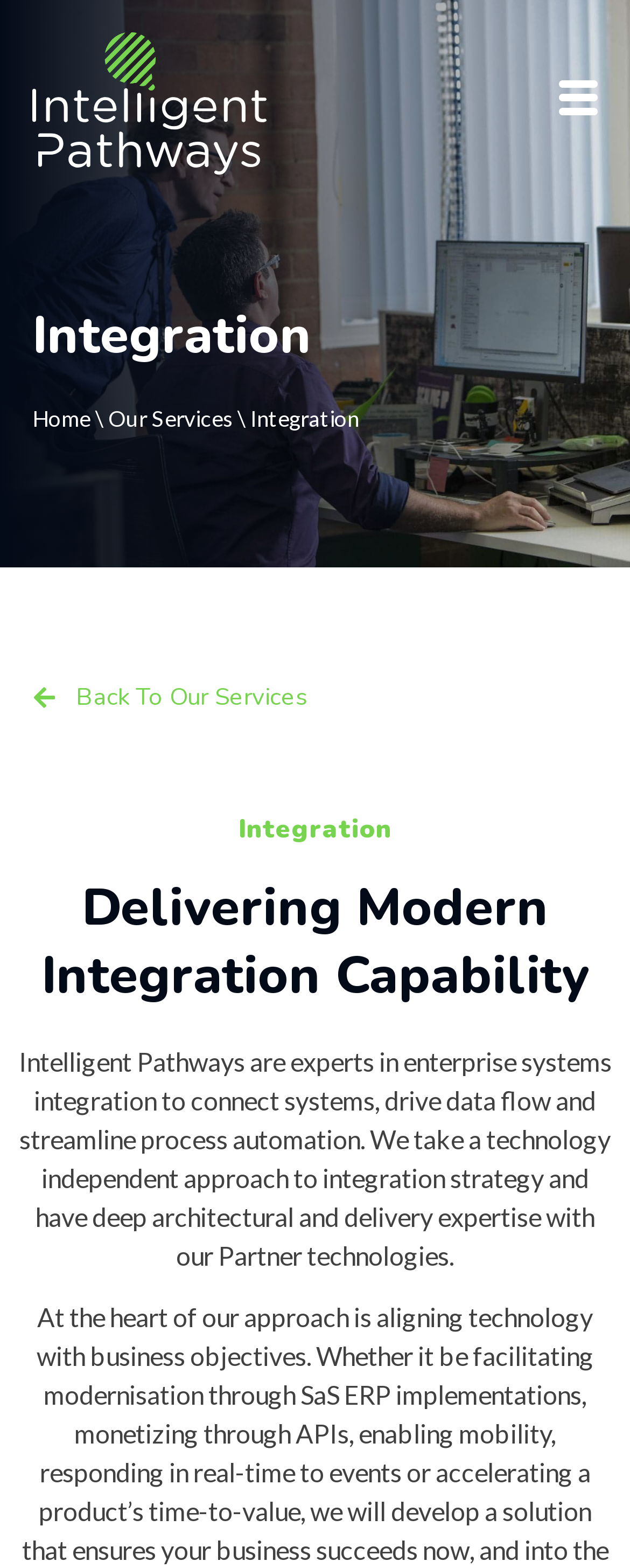Determine the bounding box coordinates in the format (top-left x, top-left y, bottom-right x, bottom-right y). Ensure all values are floating point numbers between 0 and 1. Identify the bounding box of the UI element described by: Back to our services

[0.051, 0.438, 0.487, 0.456]